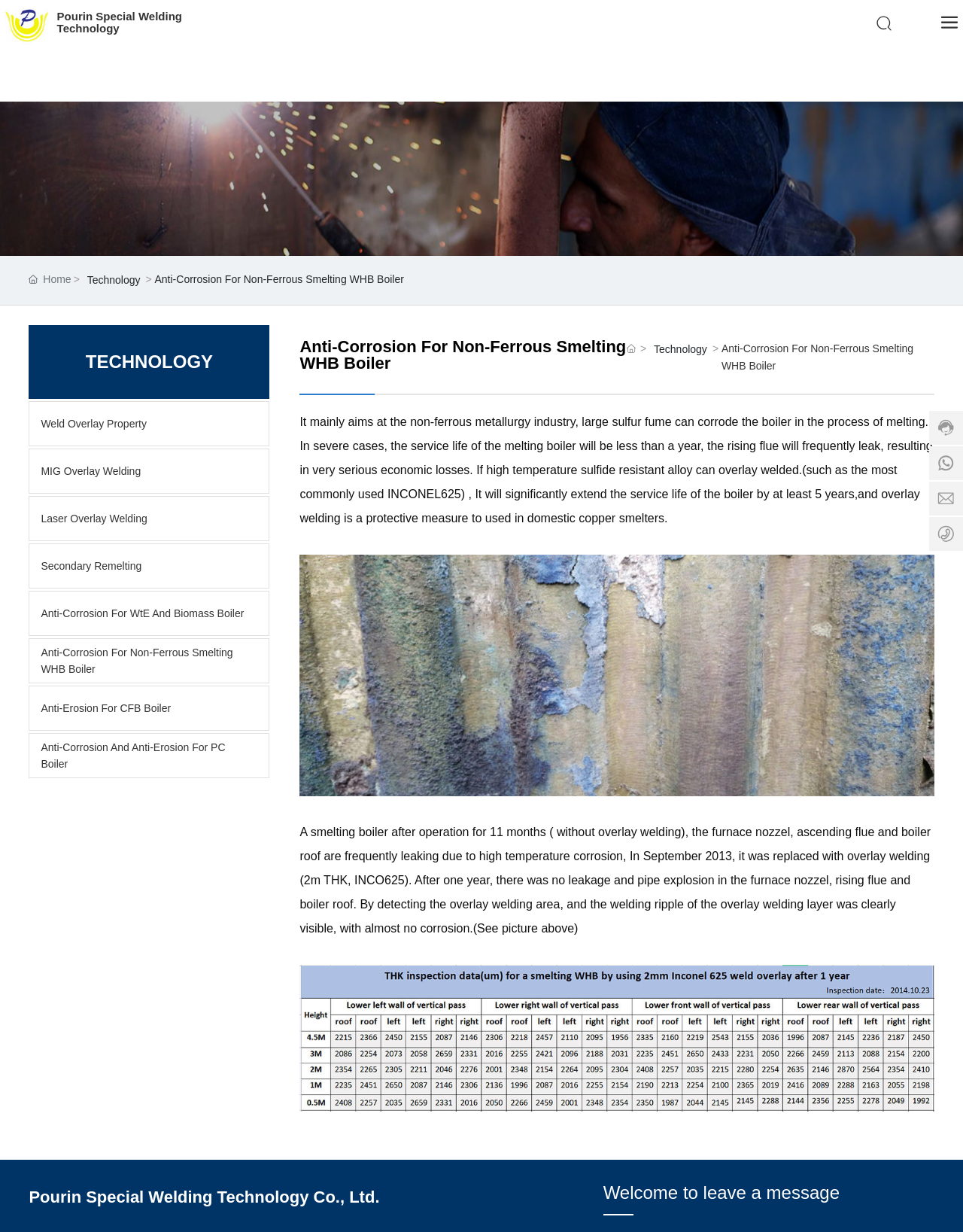Please mark the bounding box coordinates of the area that should be clicked to carry out the instruction: "Click on the phone number '+86-750-8399967'".

[0.992, 0.286, 0.999, 0.466]